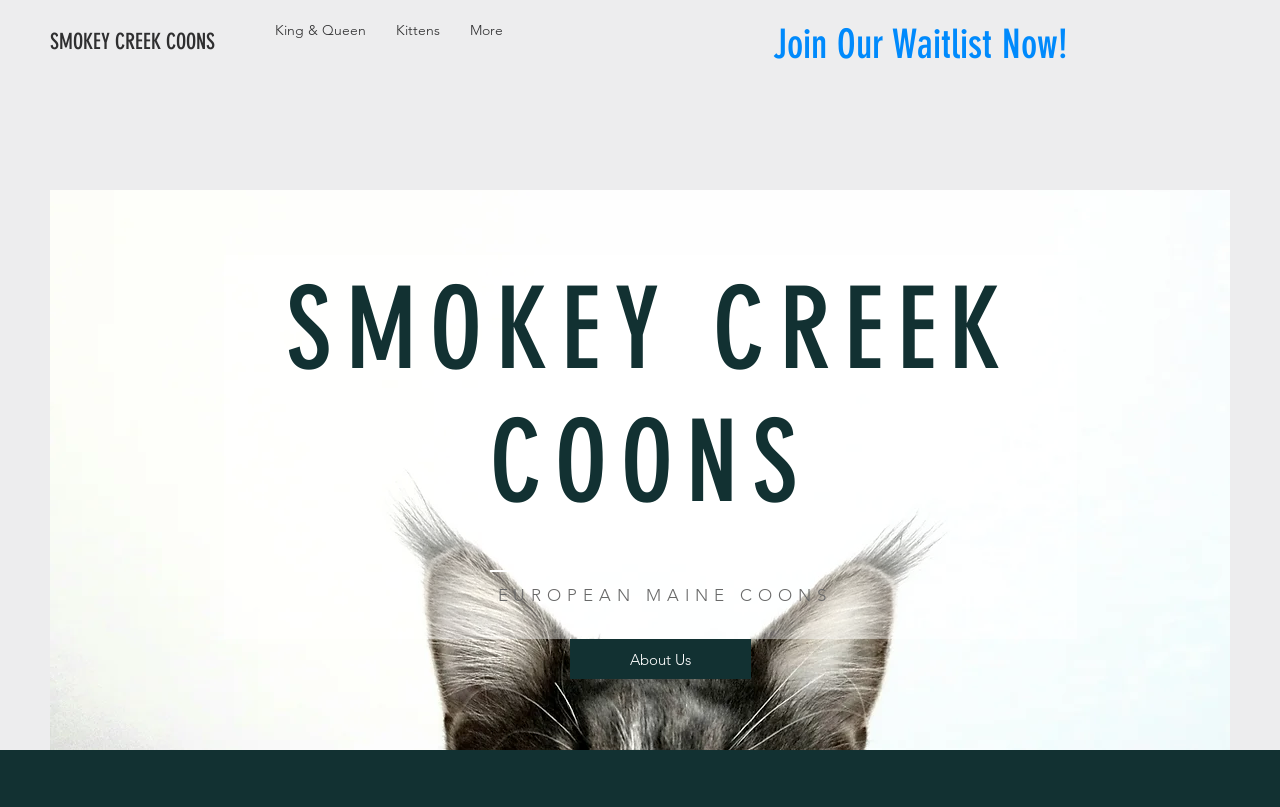What is the navigation menu item after 'King & Queen'? Observe the screenshot and provide a one-word or short phrase answer.

Kittens